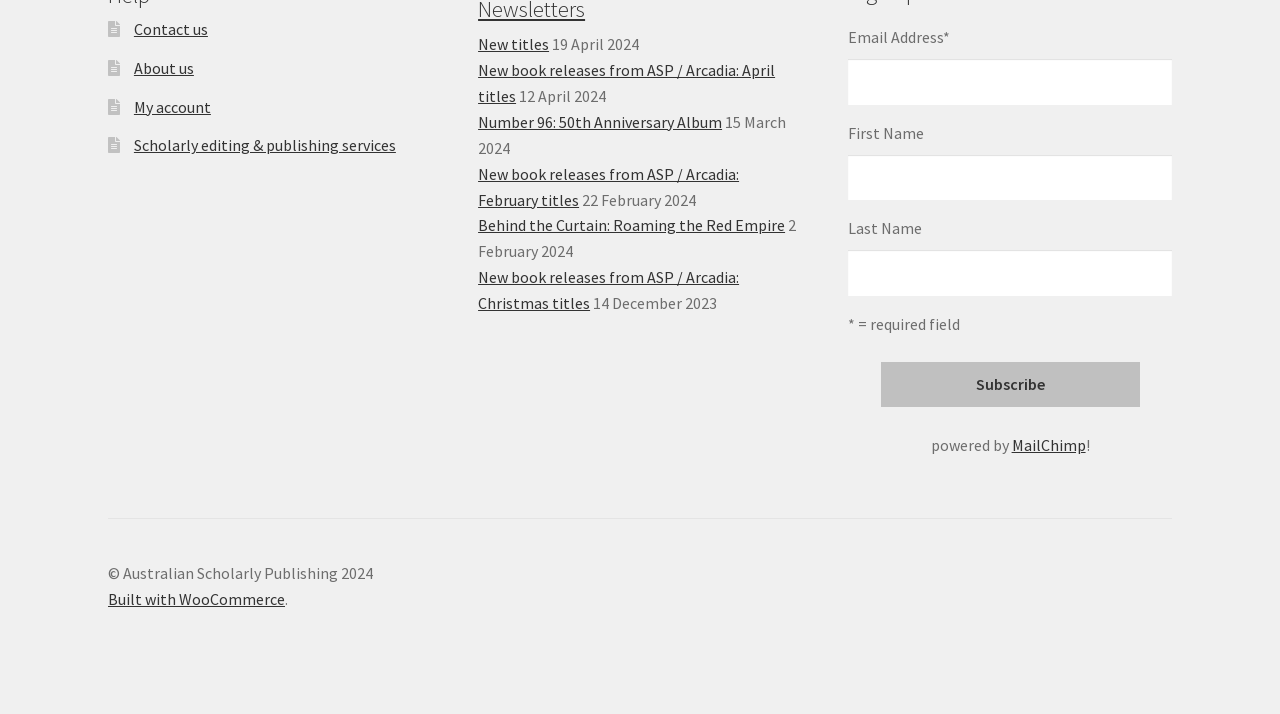Locate the bounding box coordinates of the element that should be clicked to execute the following instruction: "Check the copyright information".

[0.084, 0.789, 0.291, 0.817]